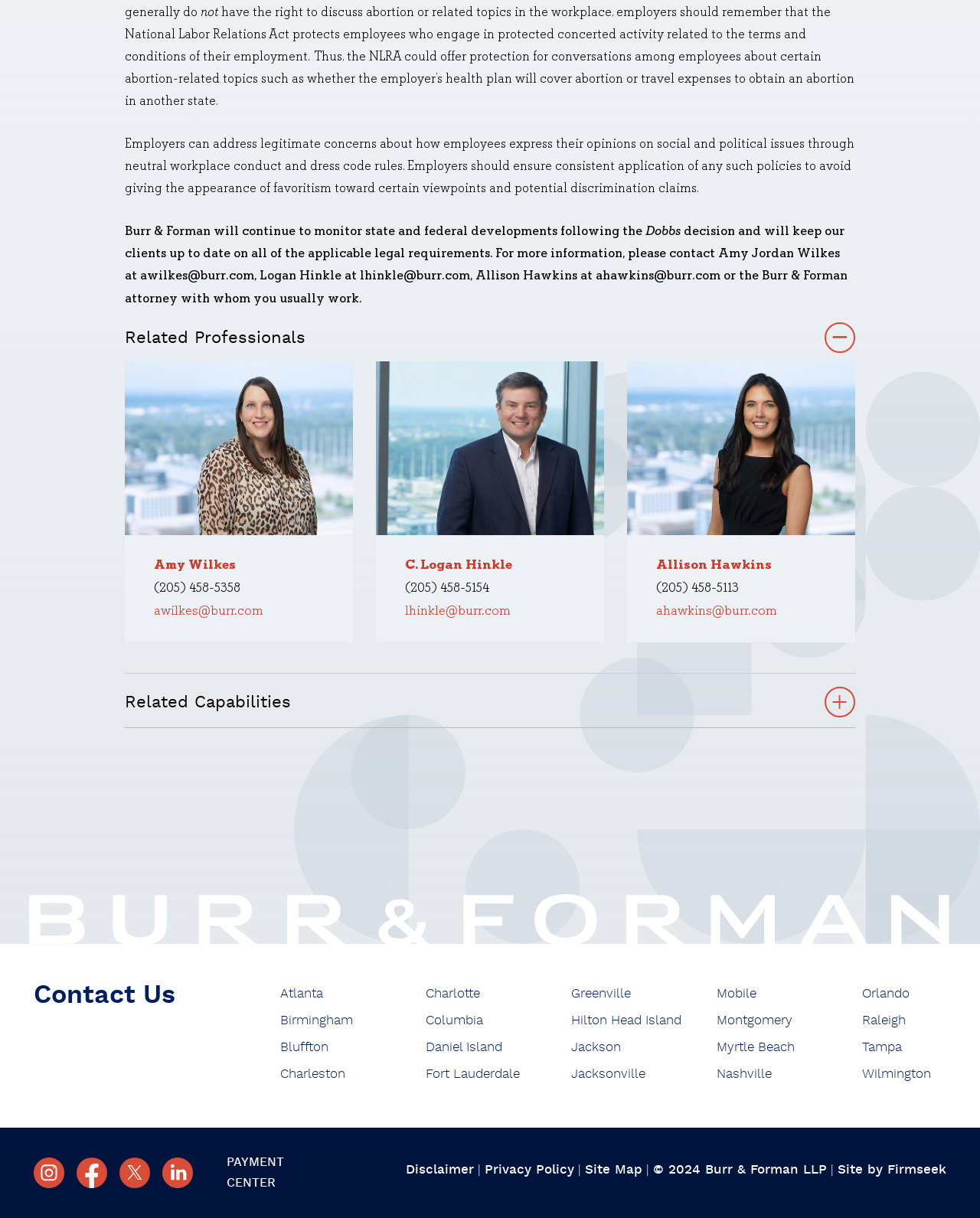Specify the bounding box coordinates for the region that must be clicked to perform the given instruction: "Contact Us".

[0.034, 0.806, 0.206, 0.882]